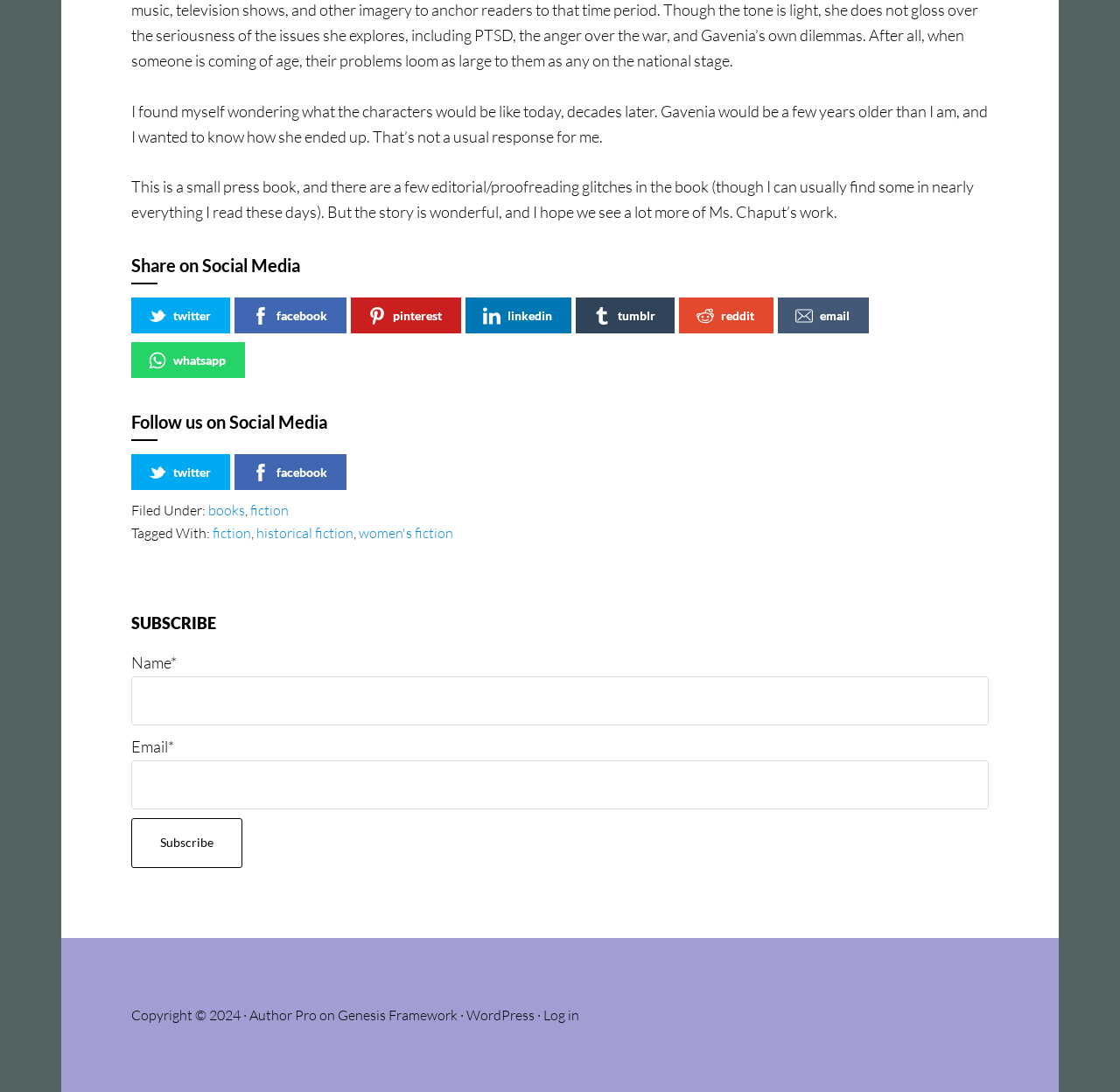Please specify the coordinates of the bounding box for the element that should be clicked to carry out this instruction: "Log in". The coordinates must be four float numbers between 0 and 1, formatted as [left, top, right, bottom].

[0.485, 0.922, 0.517, 0.938]